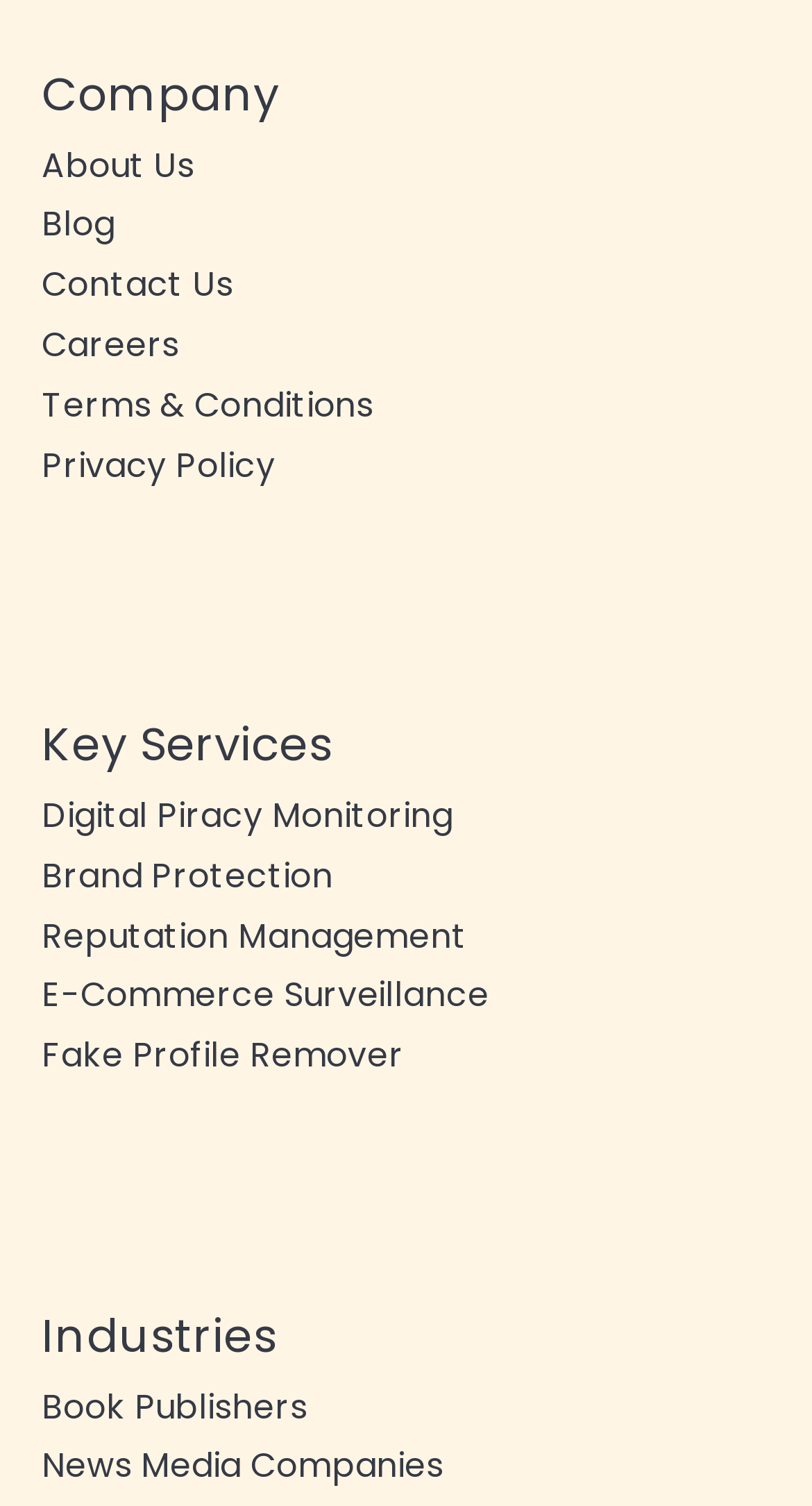Please locate the bounding box coordinates of the element's region that needs to be clicked to follow the instruction: "Click on About Us". The bounding box coordinates should be provided as four float numbers between 0 and 1, i.e., [left, top, right, bottom].

[0.051, 0.093, 0.24, 0.125]